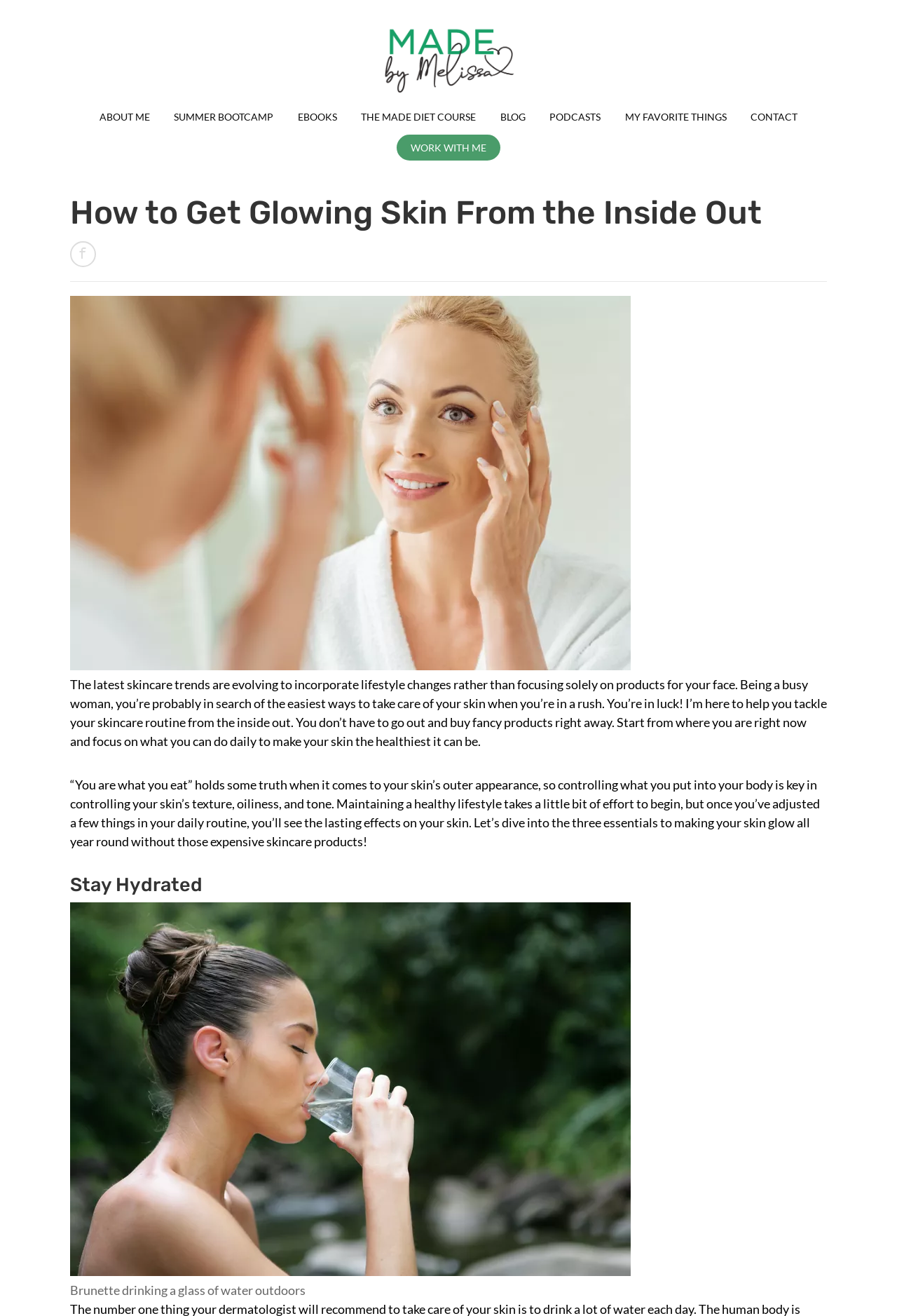Locate the bounding box coordinates of the element you need to click to accomplish the task described by this instruction: "Read the article about glowing skin".

[0.078, 0.514, 0.922, 0.569]